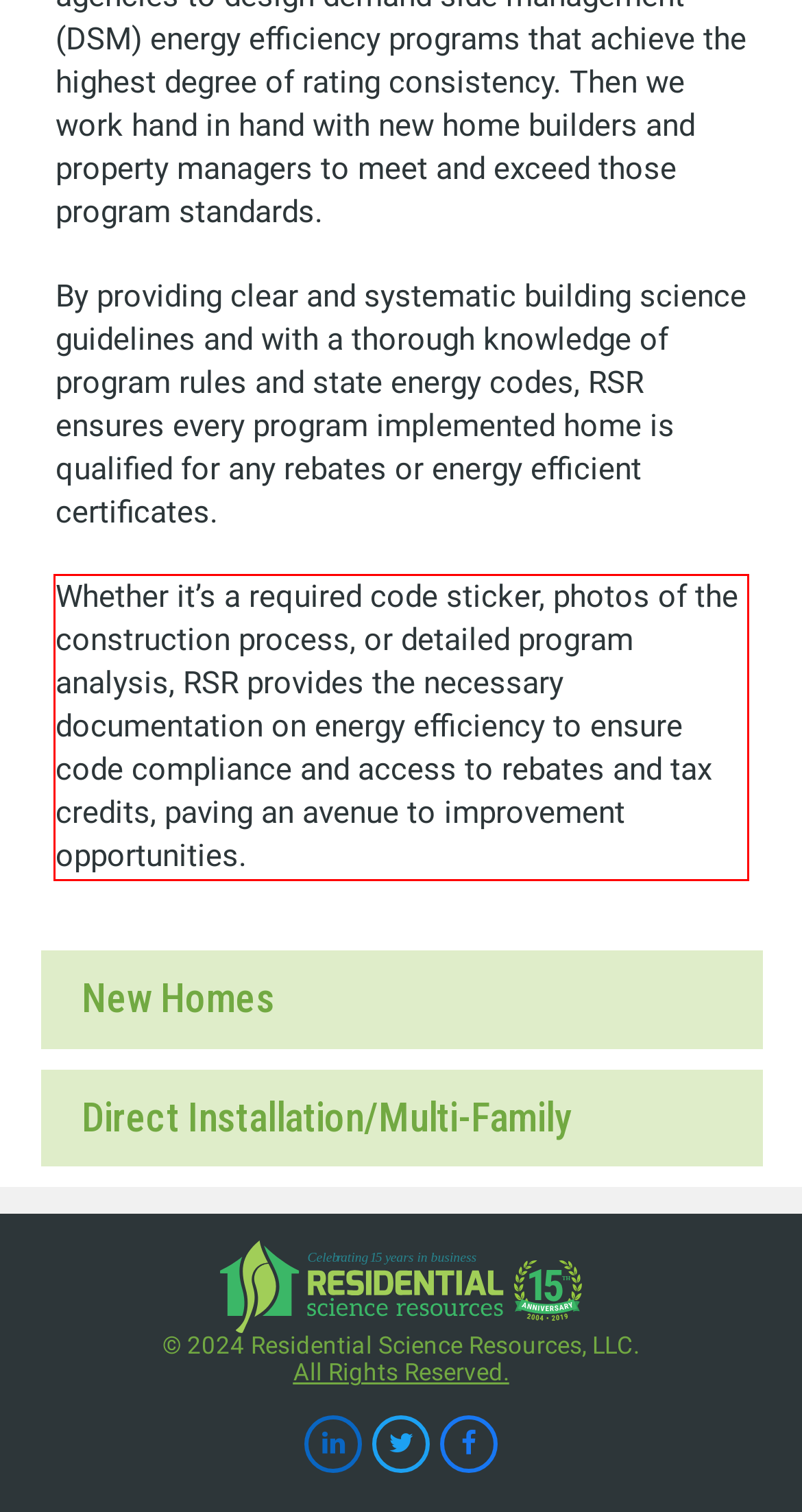Given a screenshot of a webpage with a red bounding box, extract the text content from the UI element inside the red bounding box.

Whether it’s a required code sticker, photos of the construction process, or detailed program analysis, RSR provides the necessary documentation on energy efficiency to ensure code compliance and access to rebates and tax credits, paving an avenue to improvement opportunities.